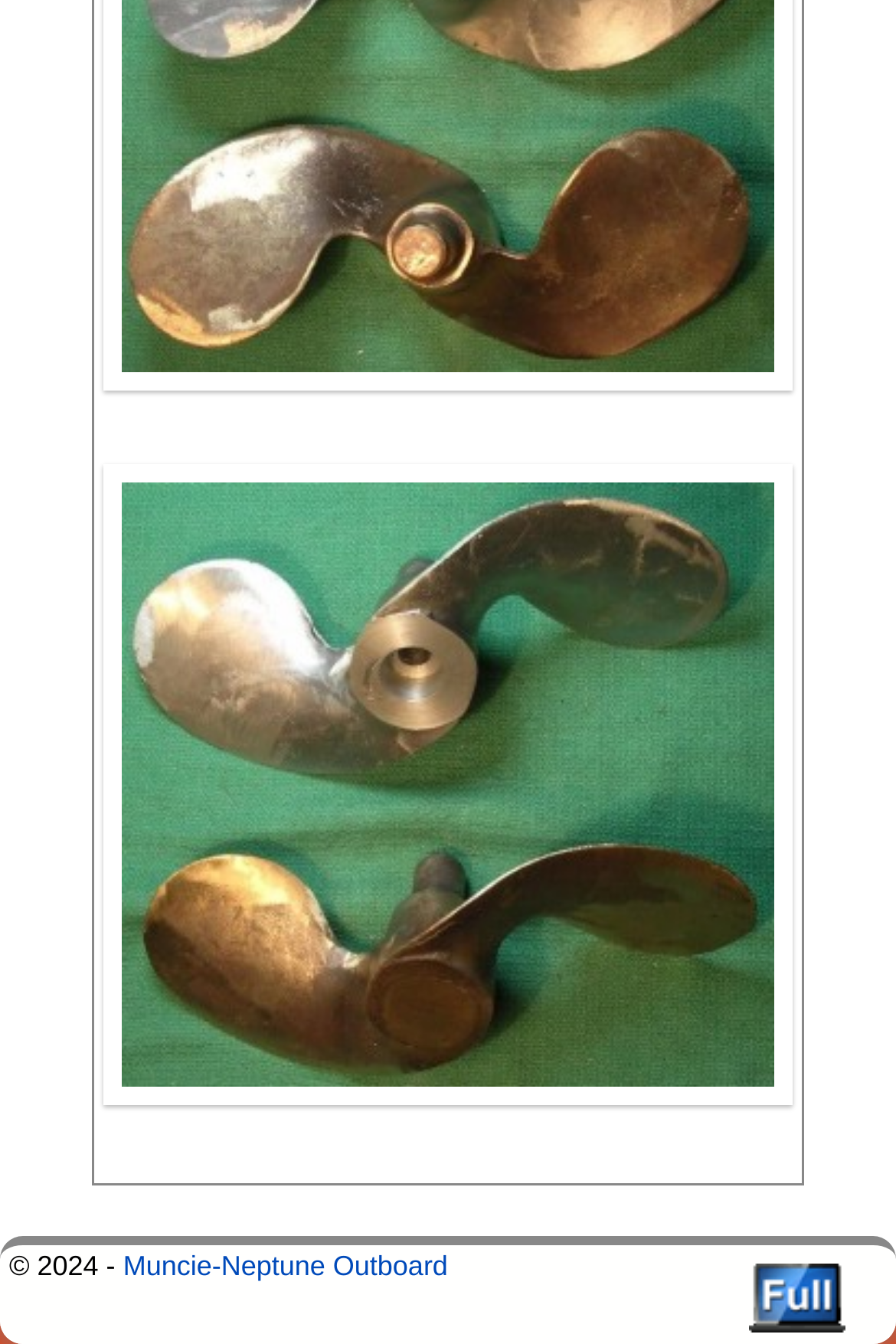Locate the bounding box of the UI element described by: "title="Switch to standard web view."" in the given webpage screenshot.

[0.836, 0.972, 0.944, 0.996]